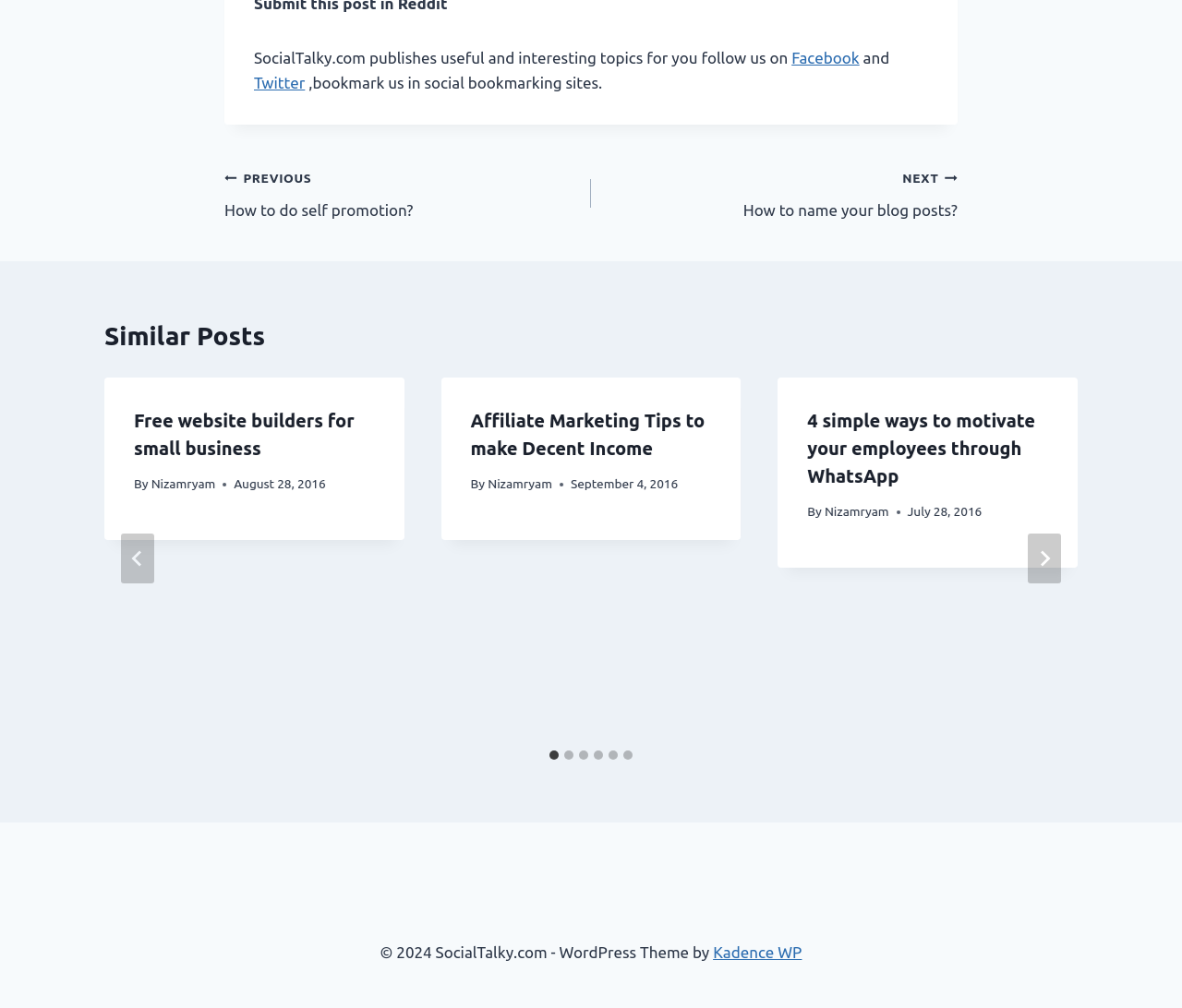What is the theme of the website?
Please give a detailed and elaborate explanation in response to the question.

The theme of the website can be found at the bottom of the webpage, where it says 'WordPress Theme by Kadence WP'.